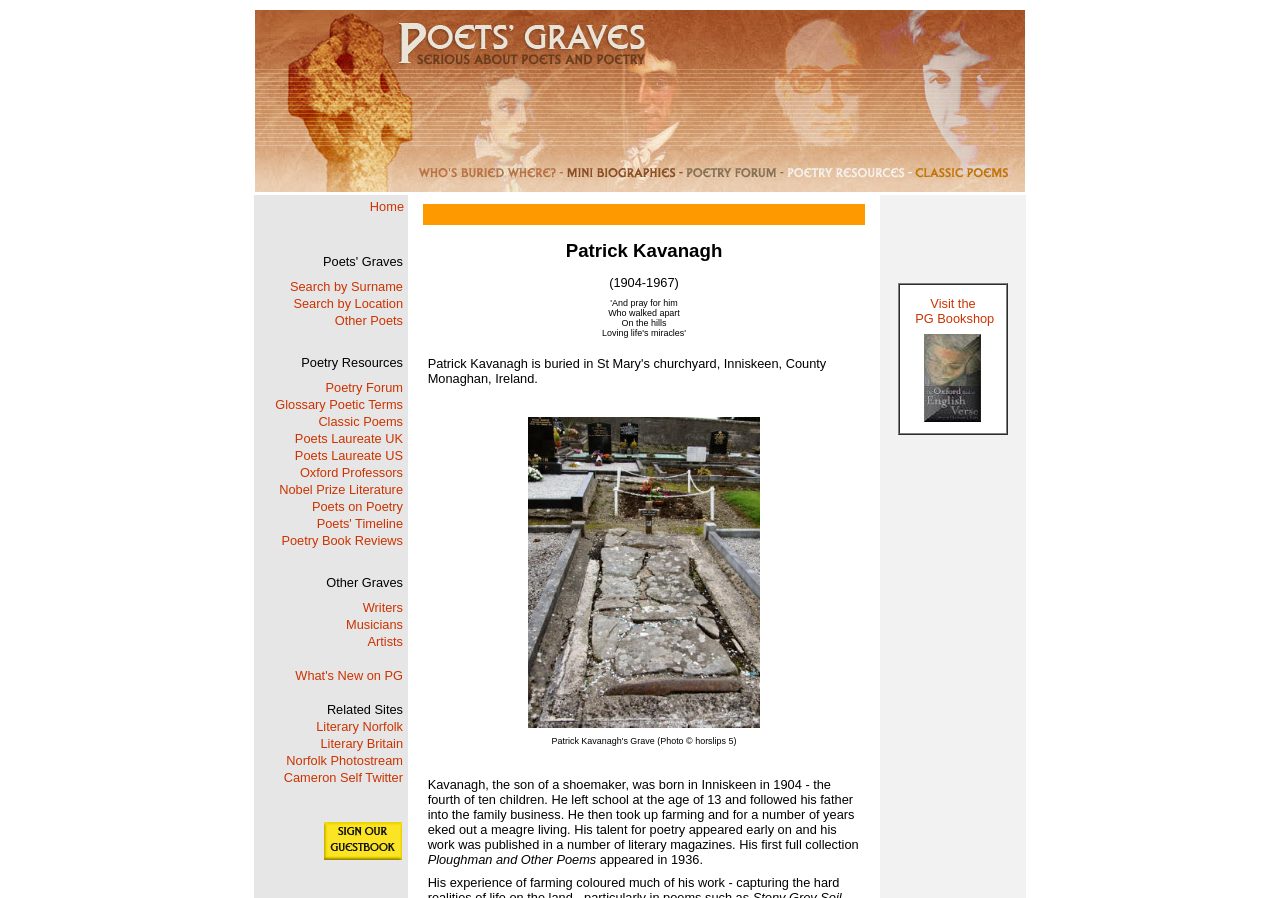Find the bounding box coordinates of the clickable region needed to perform the following instruction: "Click on Poets' Graves". The coordinates should be provided as four float numbers between 0 and 1, i.e., [left, top, right, bottom].

[0.202, 0.273, 0.316, 0.31]